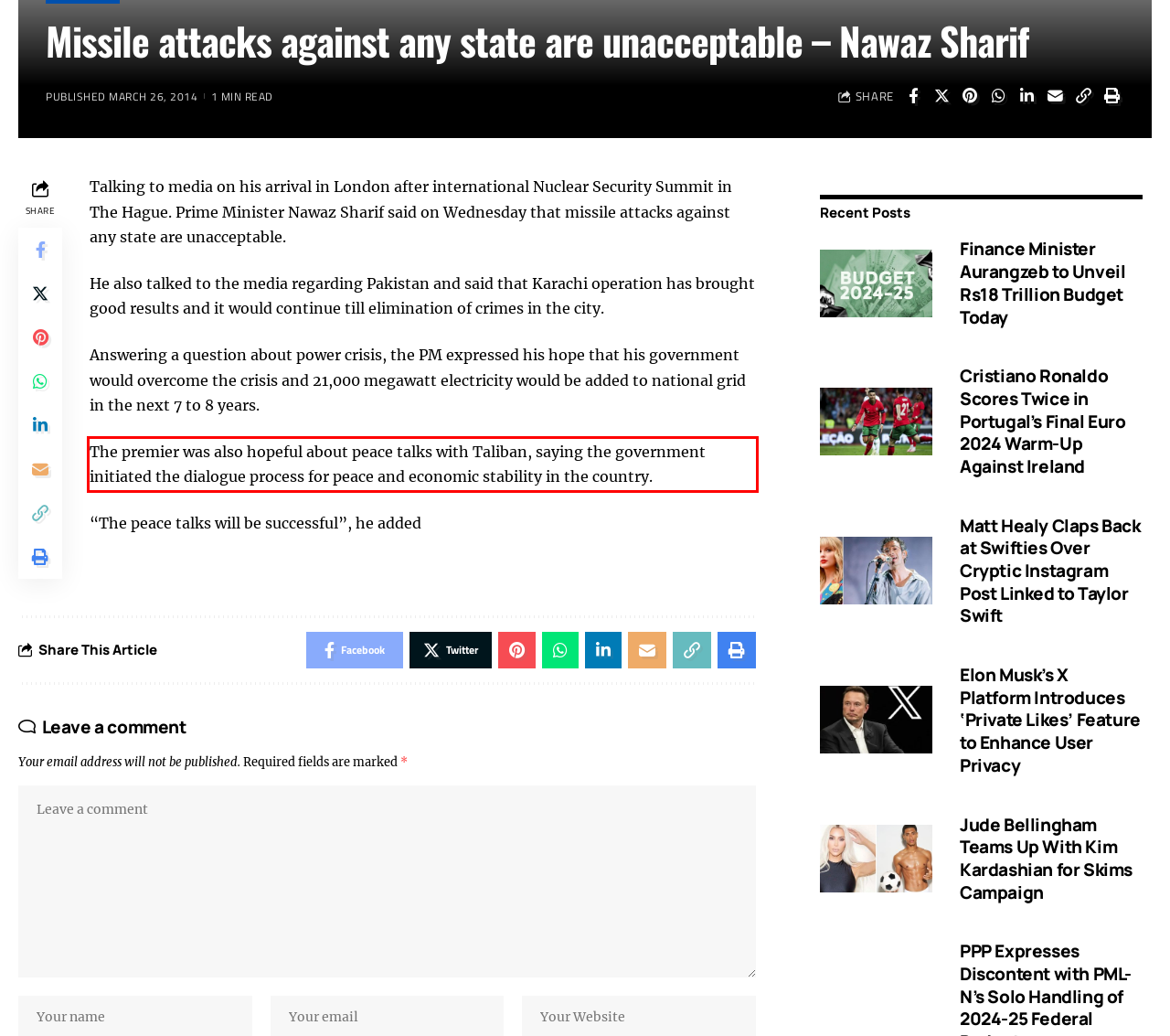Review the webpage screenshot provided, and perform OCR to extract the text from the red bounding box.

The premier was also hopeful about peace talks with Taliban, saying the government initiated the dialogue process for peace and economic stability in the country.